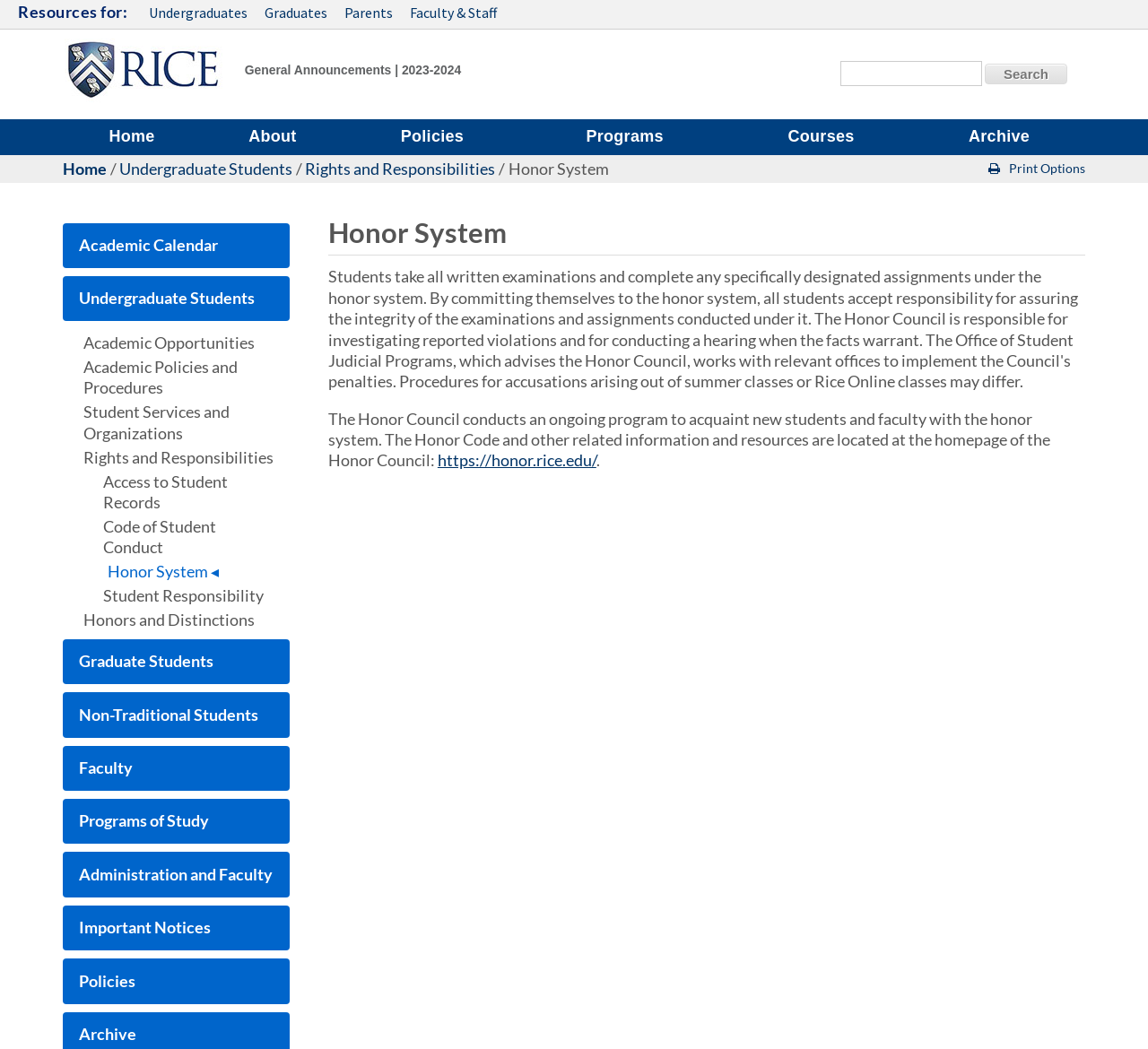What can be searched using the search box?
Please respond to the question with a detailed and informative answer.

The answer can be found by looking at the StaticText 'Search Catalog' with bounding box coordinates [0.731, 0.056, 0.779, 0.09] and the textbox 'Search Catalog' with bounding box coordinates [0.732, 0.058, 0.855, 0.082].